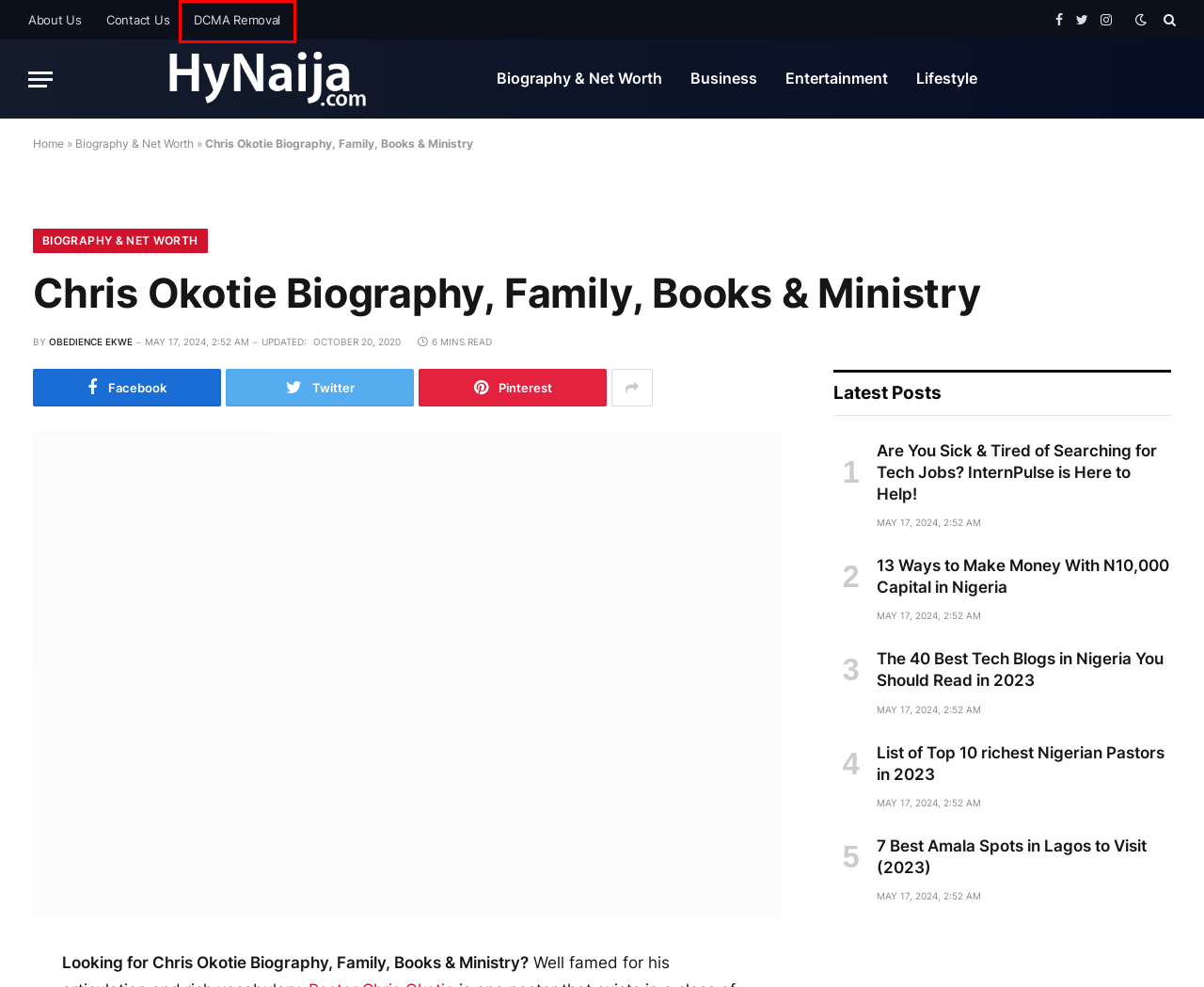Examine the screenshot of a webpage with a red bounding box around an element. Then, select the webpage description that best represents the new page after clicking the highlighted element. Here are the descriptions:
A. About Us - HyNaija
B. Biography & Net Worth - HyNaija
C. Contact Us - HyNaija
D. List of Top 10 richest Nigerian Pastors in 2023 - HyNaija
E. Are You Sick & Tired of Searching for Tech Jobs? InternPulse is Here to Help! - HyNaija
F. 13 Ways to Make Money With N10,000 Capital in Nigeria - HyNaija
G. DCMA Removal - HyNaija
H. Latest Gossip in Nigeria

G